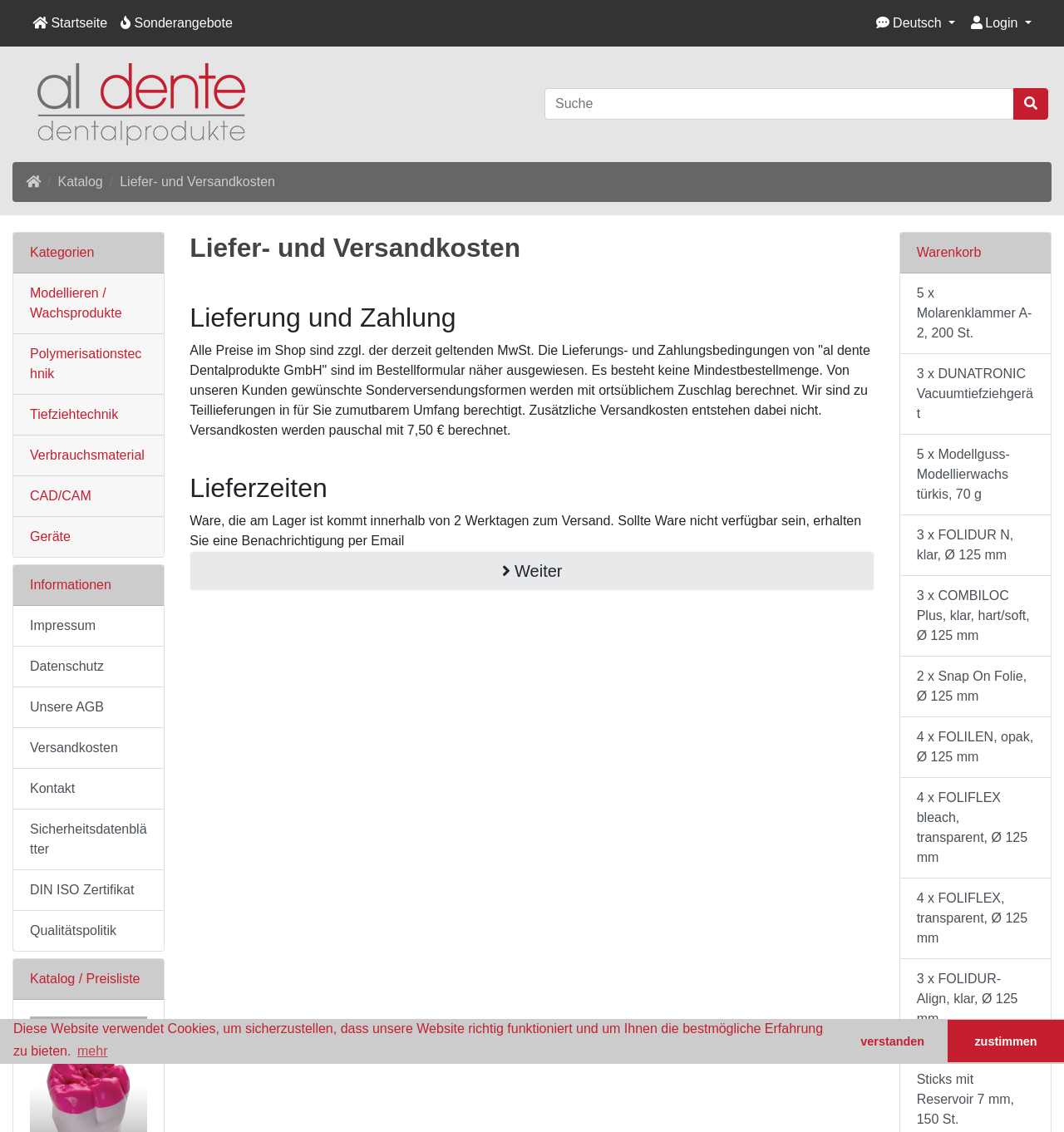Please locate the bounding box coordinates of the element's region that needs to be clicked to follow the instruction: "view special offers". The bounding box coordinates should be provided as four float numbers between 0 and 1, i.e., [left, top, right, bottom].

[0.107, 0.006, 0.225, 0.035]